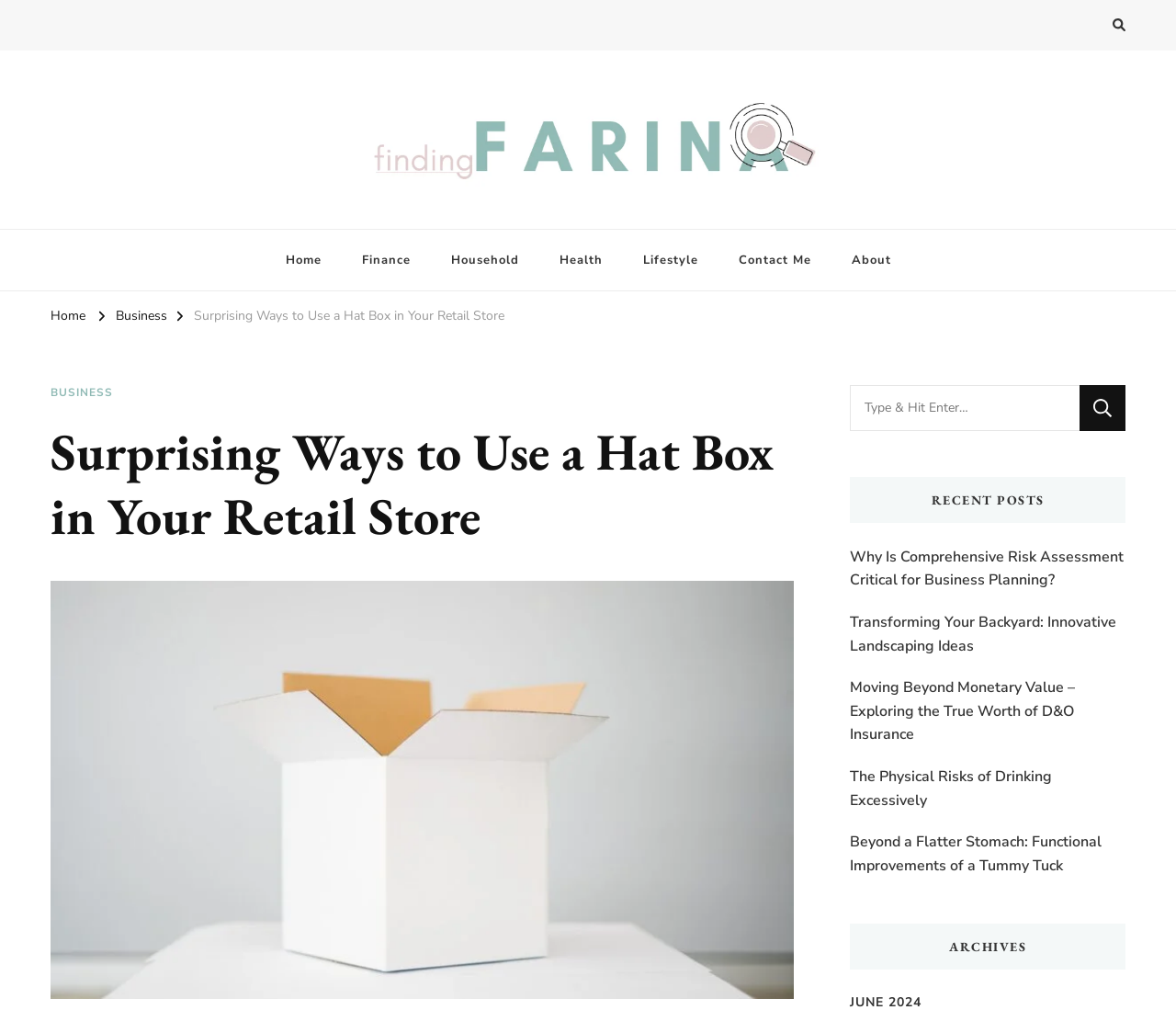Determine the bounding box coordinates of the area to click in order to meet this instruction: "Search for something".

[0.723, 0.381, 0.957, 0.427]